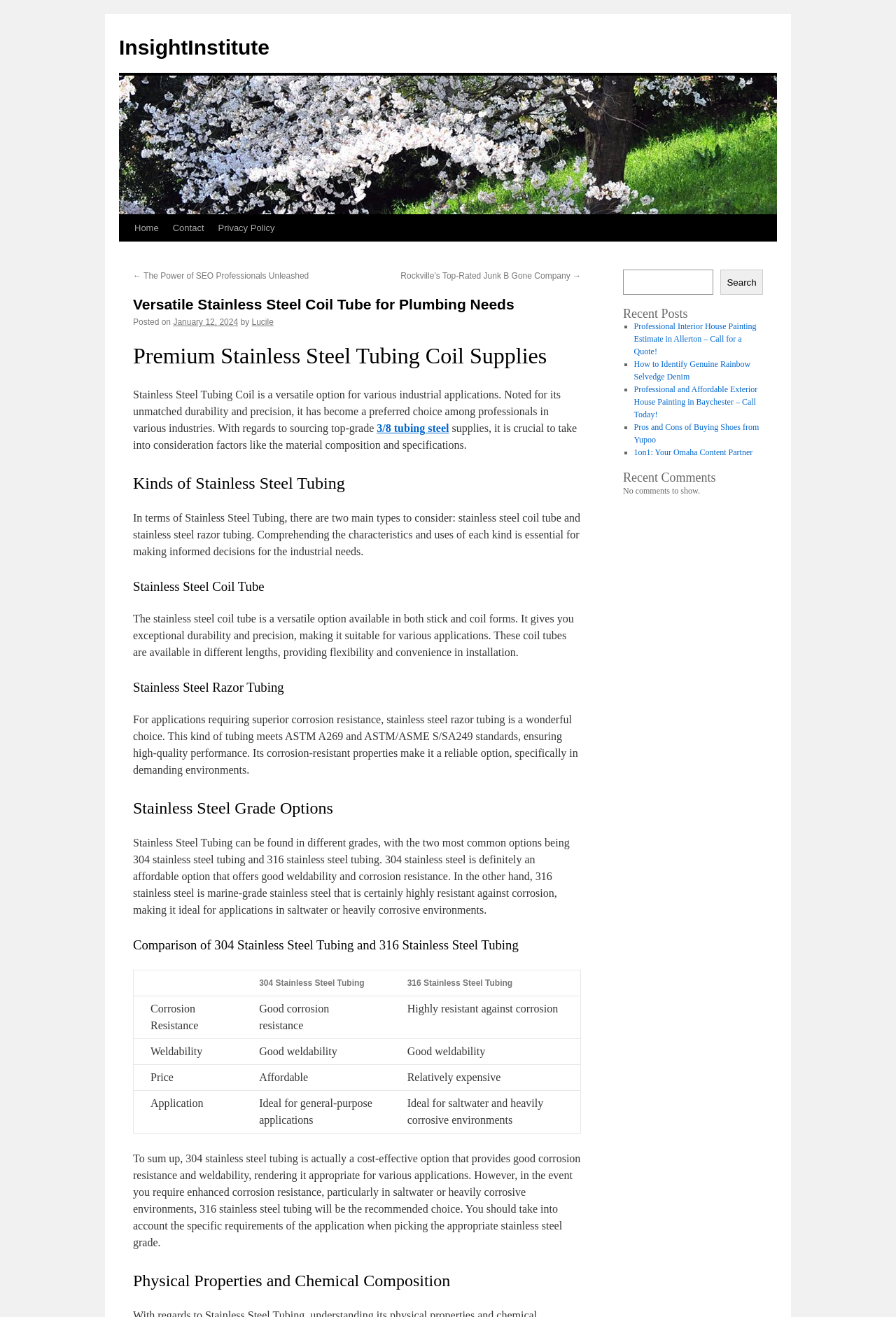Indicate the bounding box coordinates of the clickable region to achieve the following instruction: "Click the 'Contact' link."

[0.185, 0.163, 0.236, 0.183]